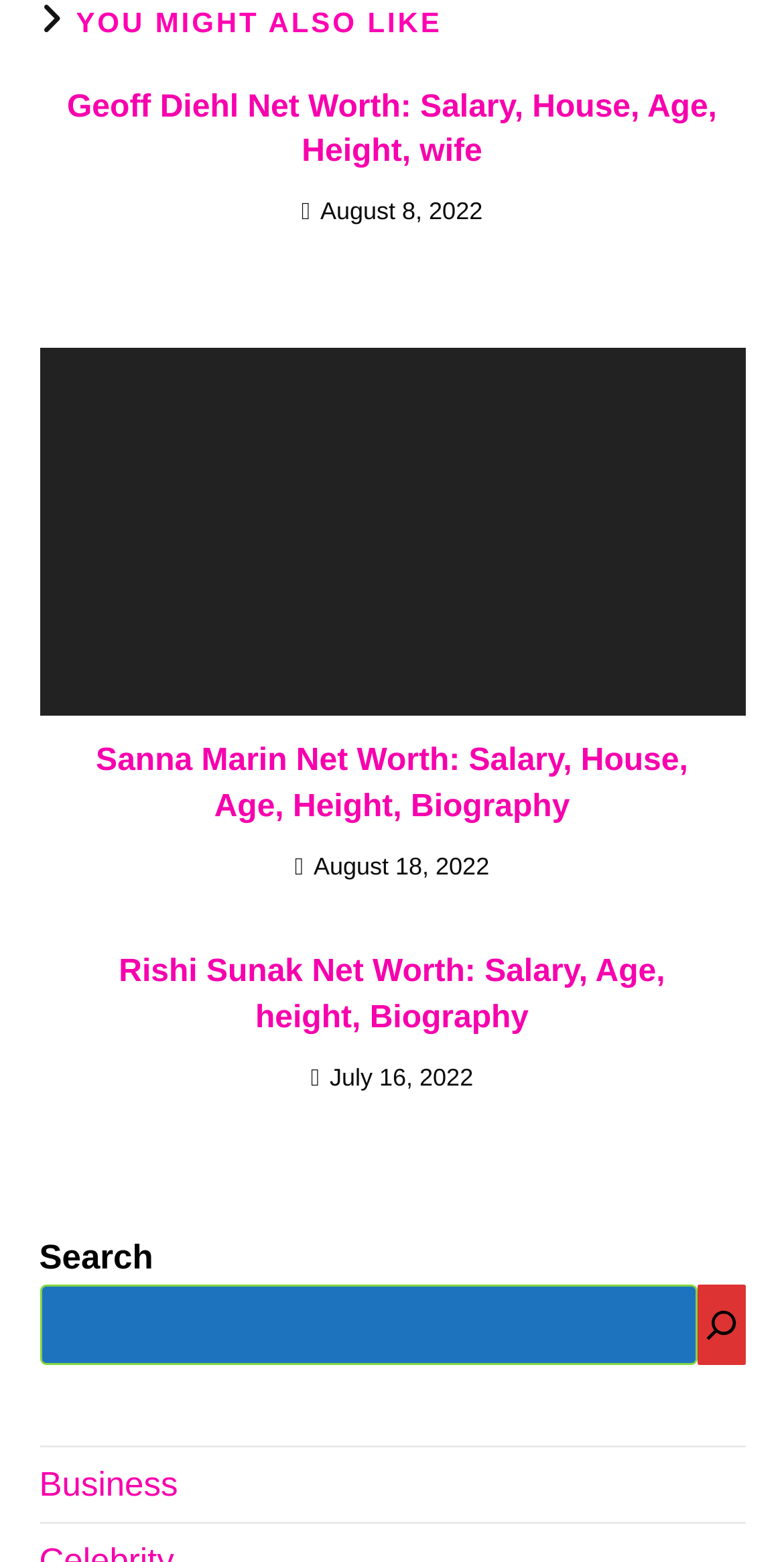Give a one-word or short phrase answer to the question: 
What is the category of the link at the bottom of the webpage?

Business